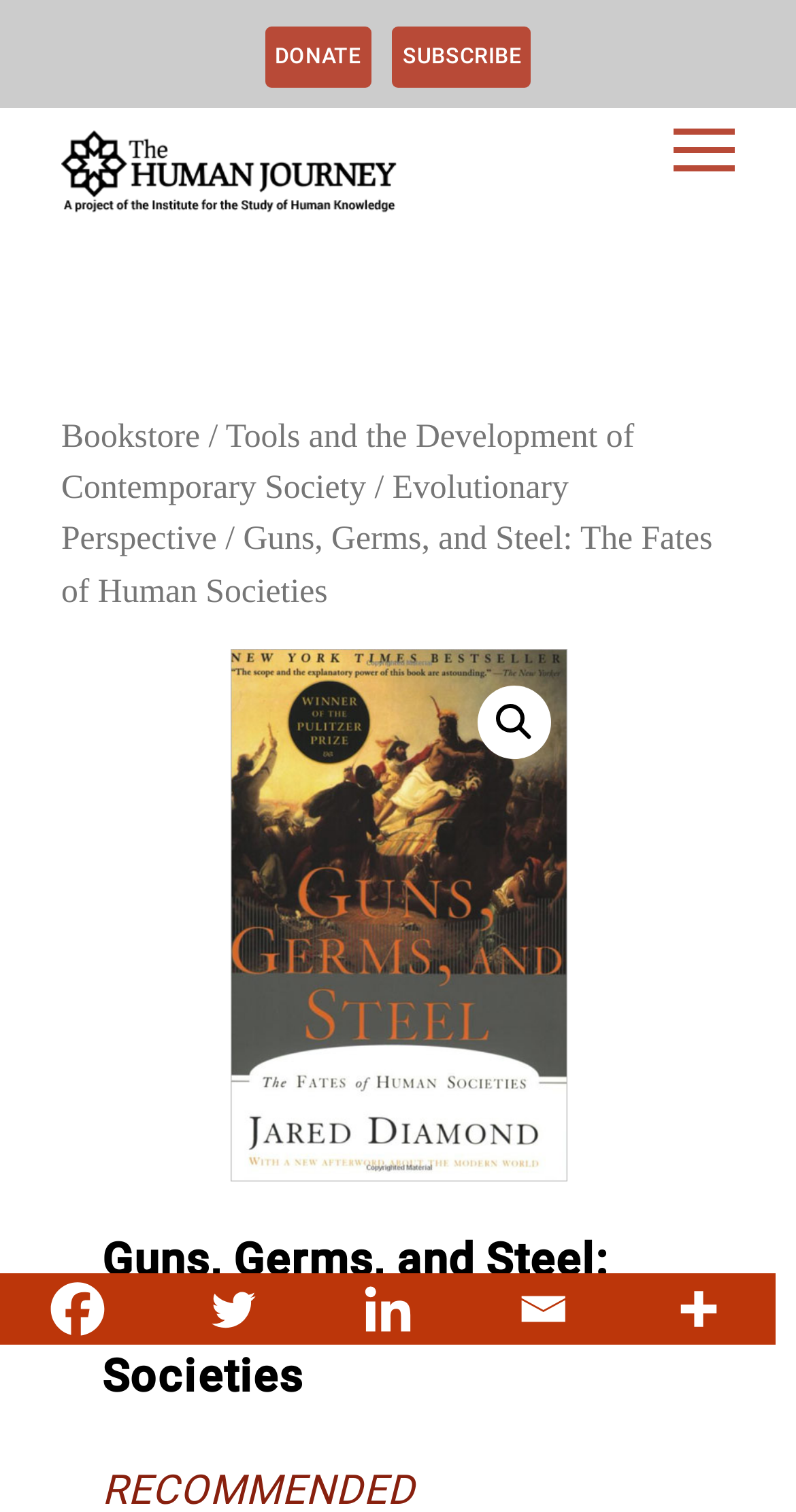What is the text of the first link on the top?
Based on the image, give a concise answer in the form of a single word or short phrase.

DONATE